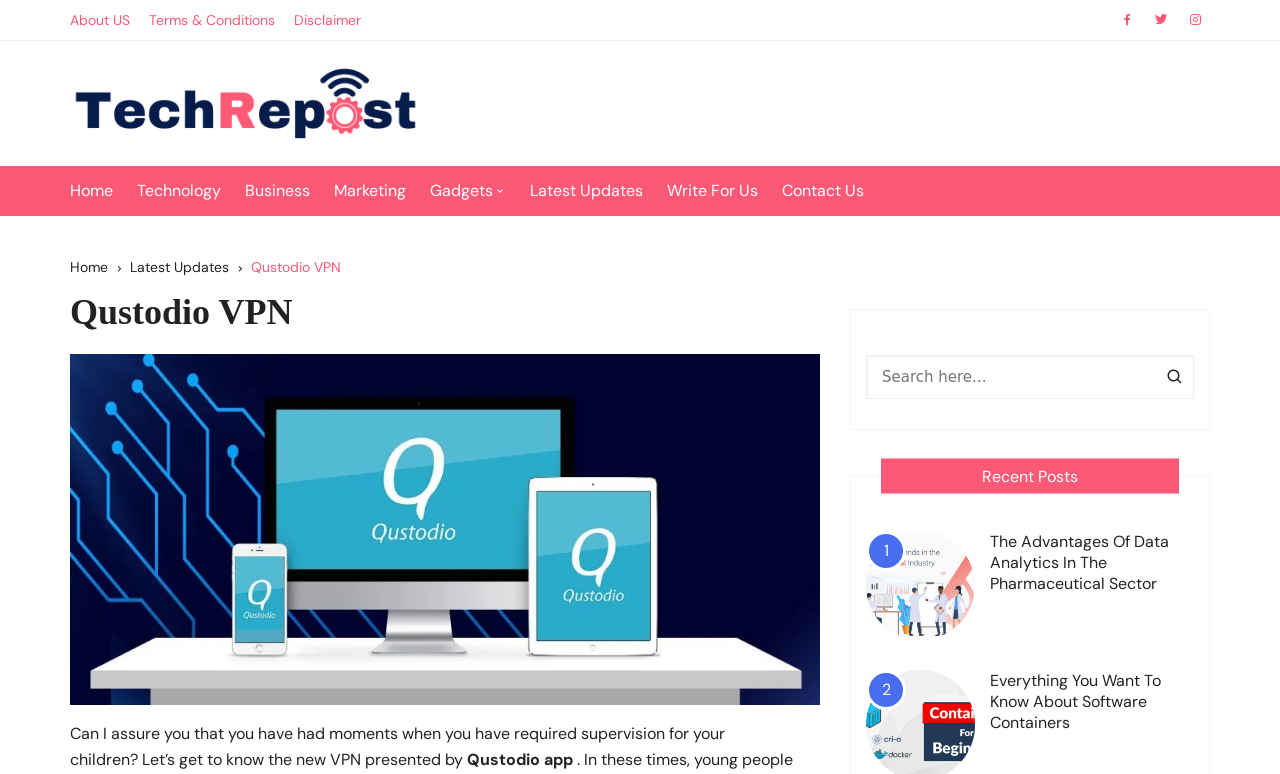Please give the bounding box coordinates of the area that should be clicked to fulfill the following instruction: "Go to Home". The coordinates should be in the format of four float numbers from 0 to 1, i.e., [left, top, right, bottom].

[0.055, 0.214, 0.104, 0.279]